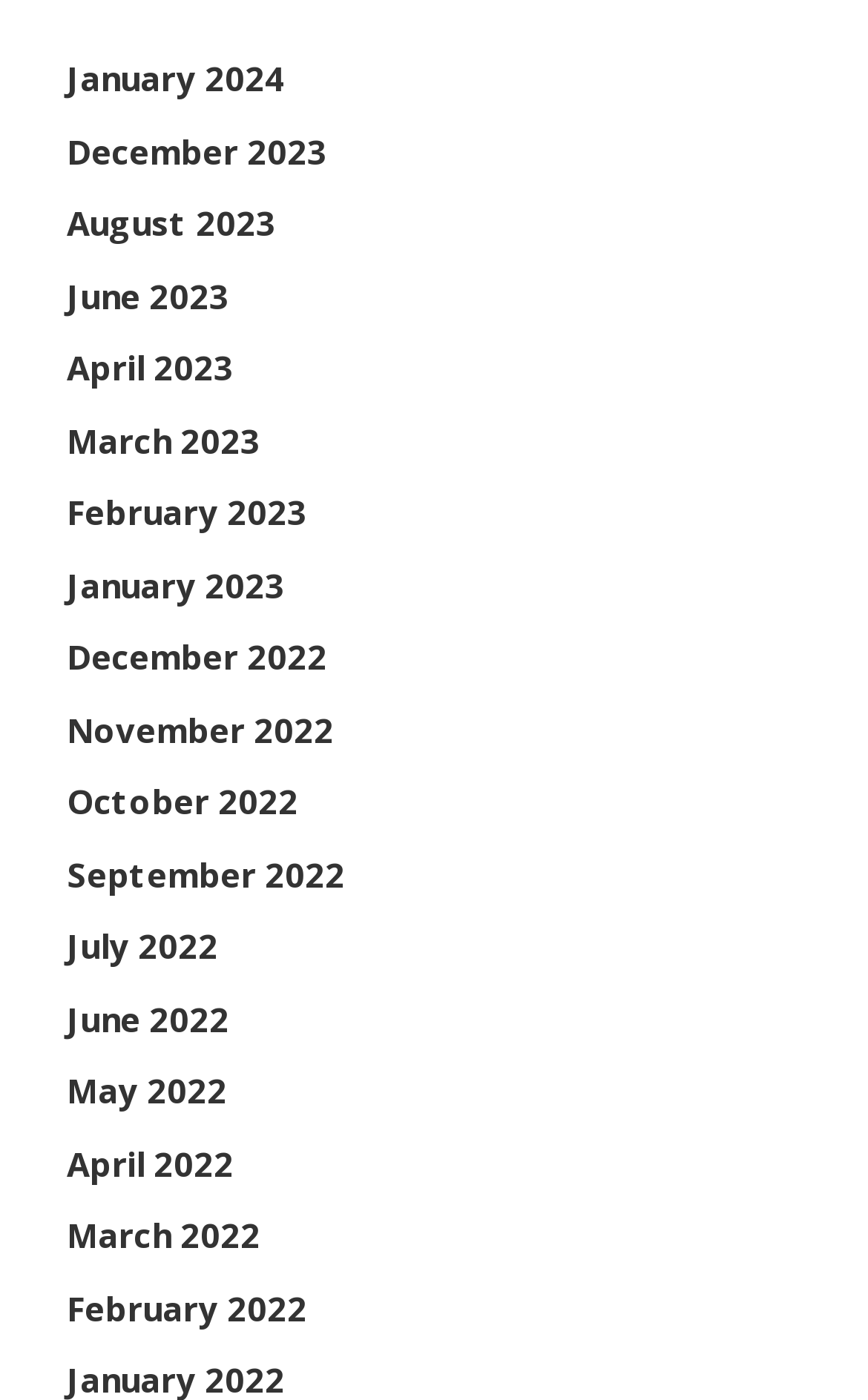Can you find the bounding box coordinates for the element that needs to be clicked to execute this instruction: "go to December 2023"? The coordinates should be given as four float numbers between 0 and 1, i.e., [left, top, right, bottom].

[0.077, 0.092, 0.377, 0.123]